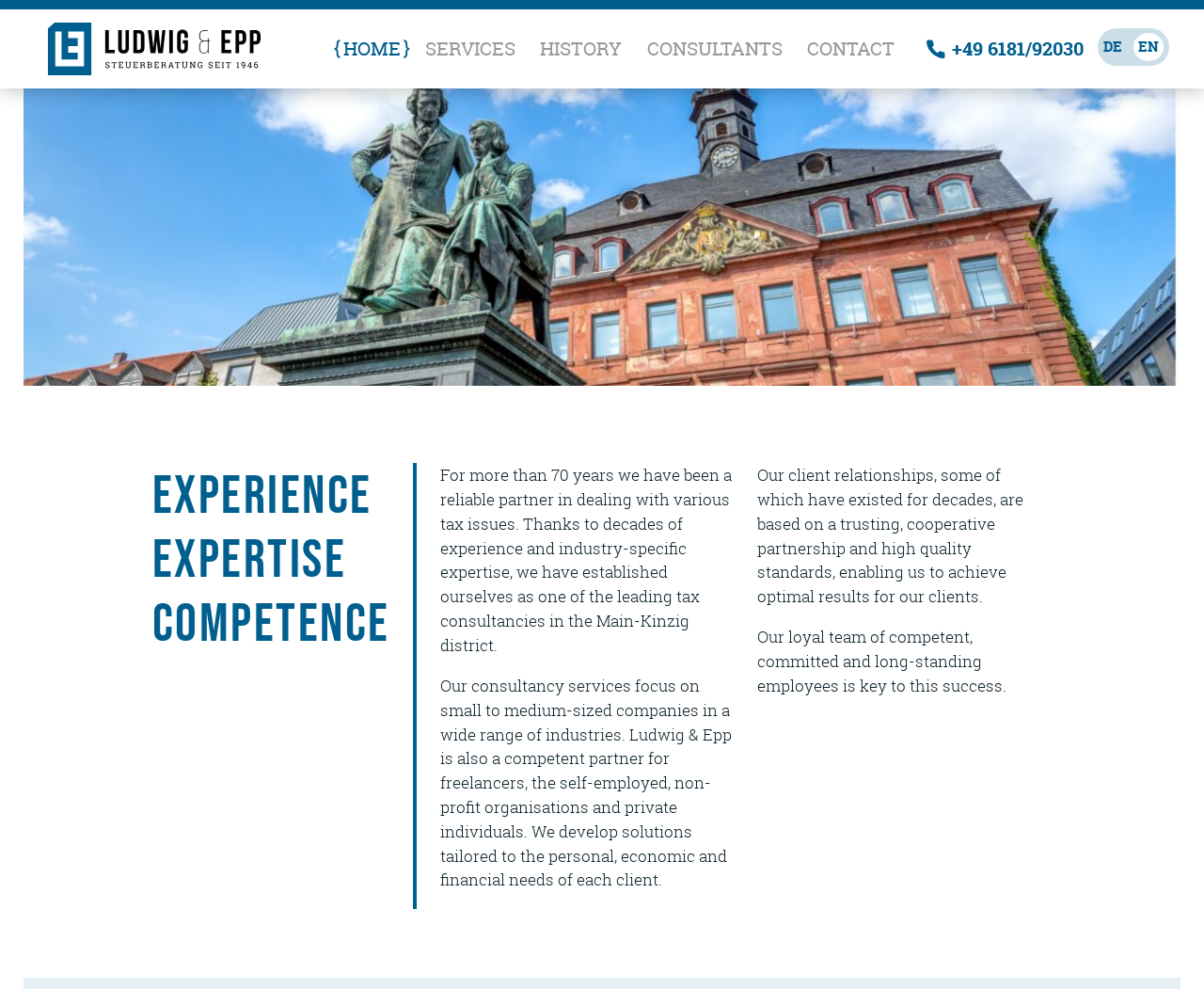Locate the bounding box coordinates of the element that should be clicked to execute the following instruction: "Click the Ludwig & Epp logo".

[0.029, 0.01, 0.228, 0.089]